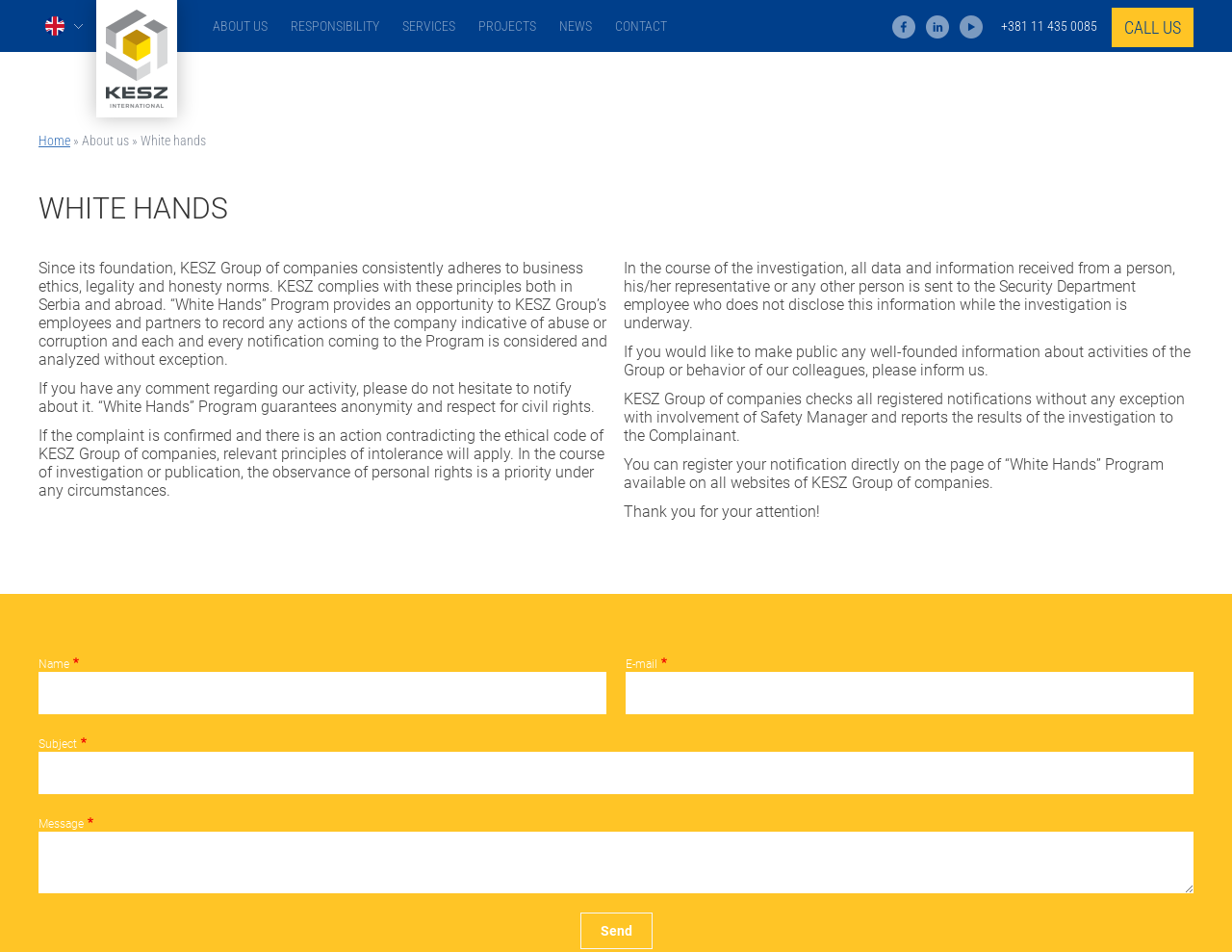What is the purpose of the 'White Hands' program?
Please give a detailed answer to the question using the information shown in the image.

The purpose of the 'White Hands' program can be inferred from the article section of the webpage, which states that the program provides an opportunity to record any actions of the company indicative of abuse or corruption. This implies that the program is meant to report and address such issues.